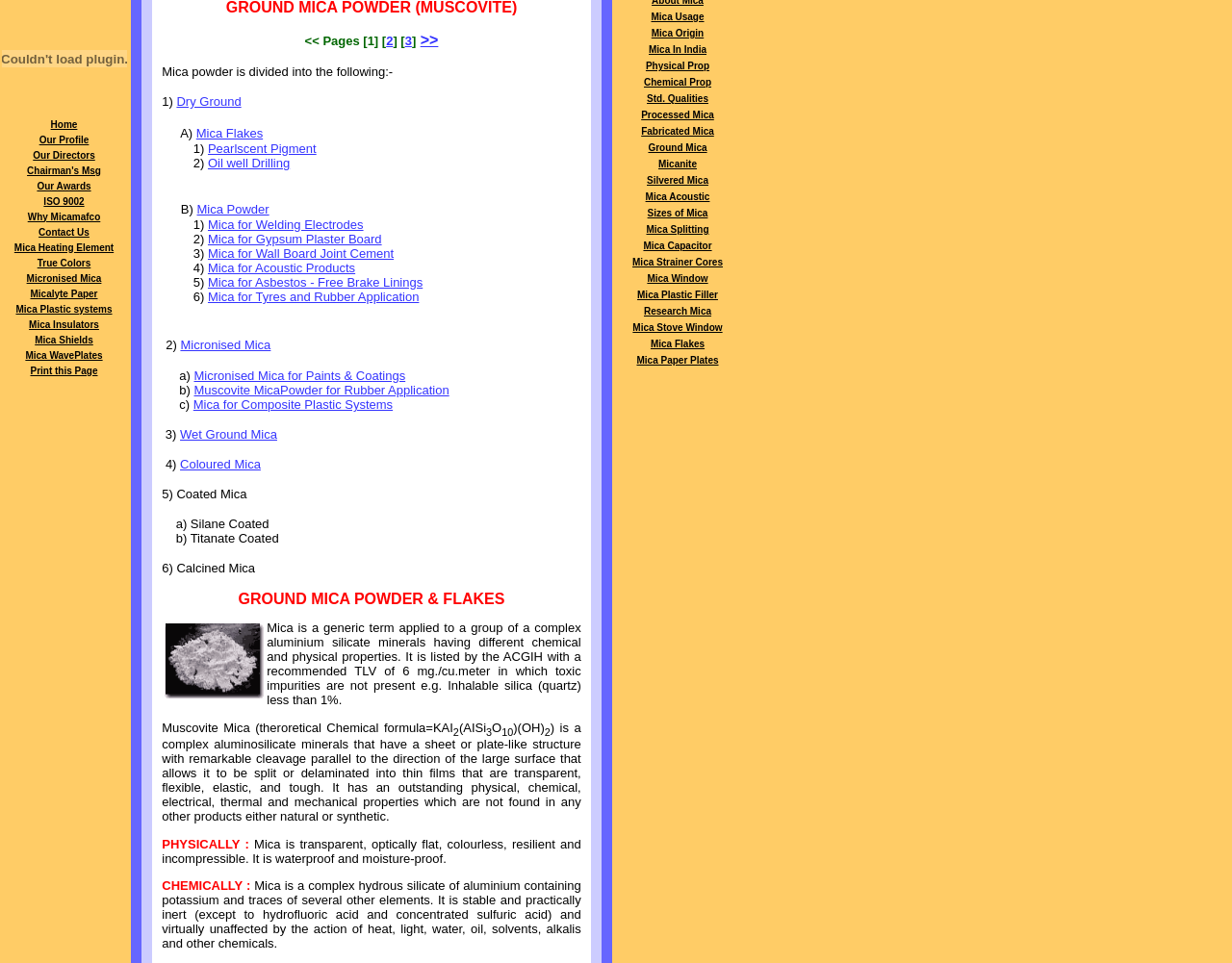Please locate the bounding box coordinates of the element's region that needs to be clicked to follow the instruction: "contact us". The bounding box coordinates should be provided as four float numbers between 0 and 1, i.e., [left, top, right, bottom].

None